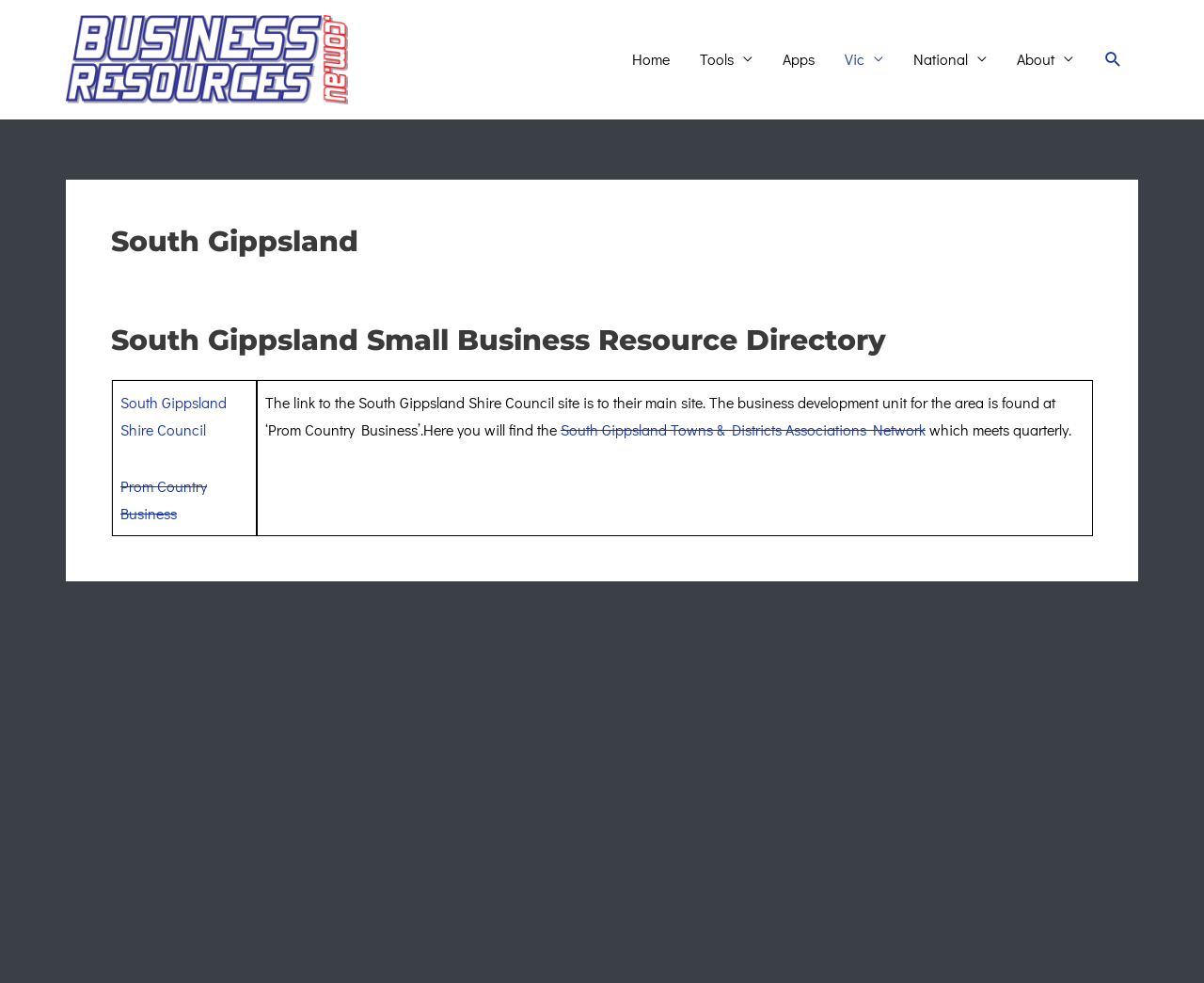Describe the webpage meticulously, covering all significant aspects.

The webpage is about South Gippsland's business resources. At the top left, there is a logo of Business Resources, accompanied by an image. On the top right, there is a site navigation menu with 7 links: Home, Tools, Apps, Vic, National, About, and a Search icon link.

Below the navigation menu, the main content area is divided into an article section. The article section has a header with the title "South Gippsland" and a subheading "South Gippsland Small Business Resource Directory". Under the header, there is a table with one row and two columns. The first column contains a link to "Prom Country Business" with a description "opens in a new tab", and the second column has a paragraph of text describing the link to the South Gippsland Shire Council site and the business development unit for the area. The paragraph also includes a link to the "South Gippsland Towns & Districts Associations Network" which meets quarterly.